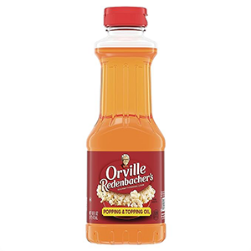What is the primary purpose of the product?
Please provide a single word or phrase as your answer based on the screenshot.

Popping and topping popcorn